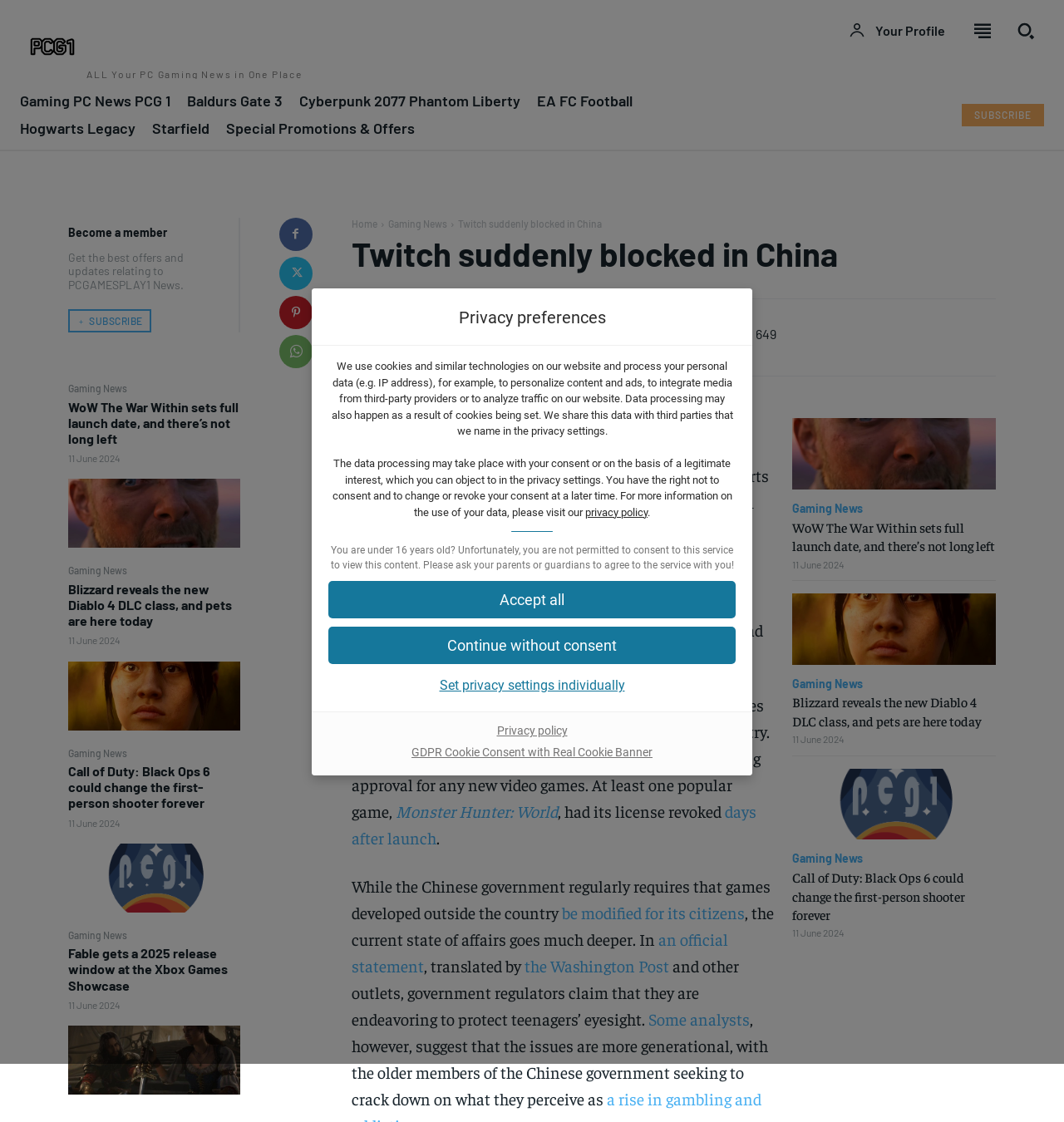Provide your answer in a single word or phrase: 
What is the alternative to consenting to data processing?

Continue without consent